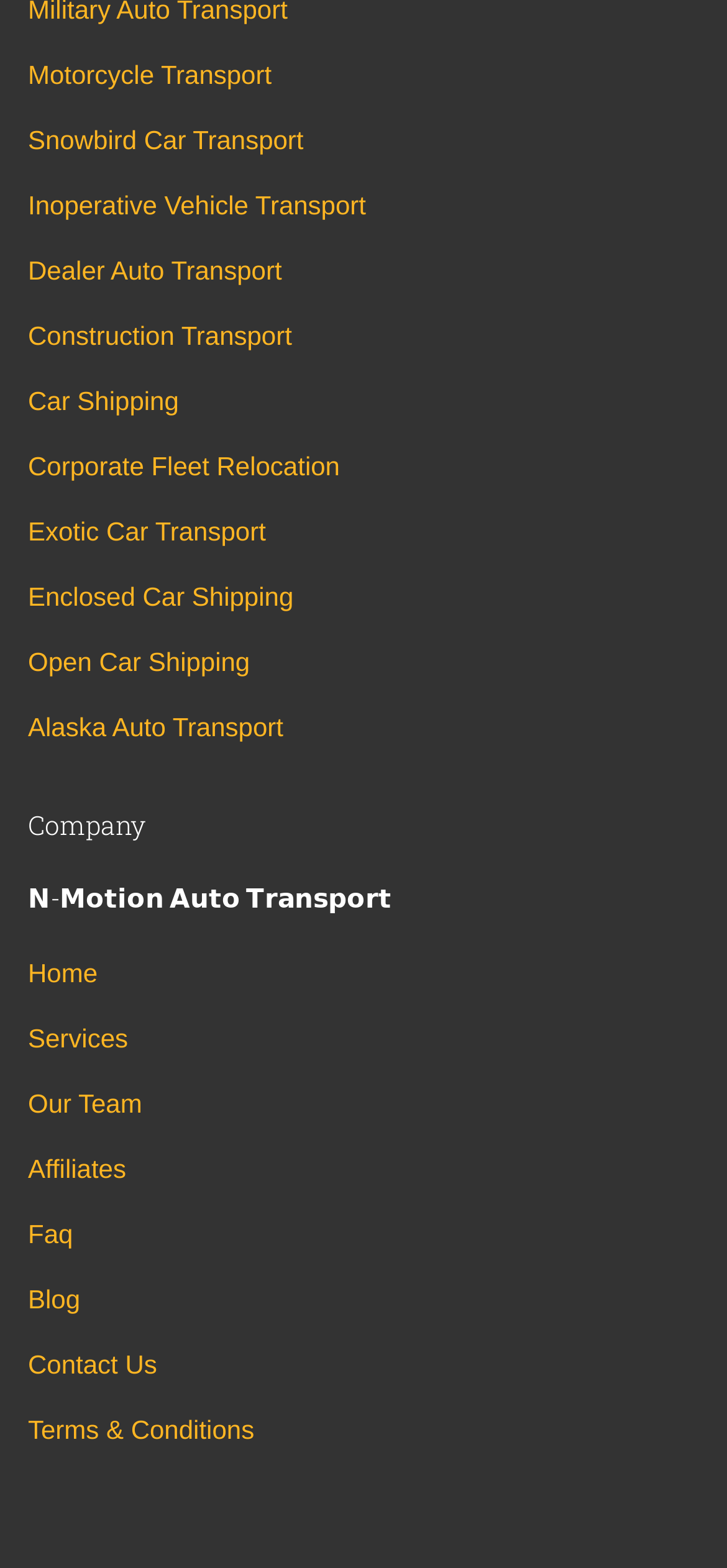Please answer the following question using a single word or phrase: What is the last link in the services section?

Alaska Auto Transport